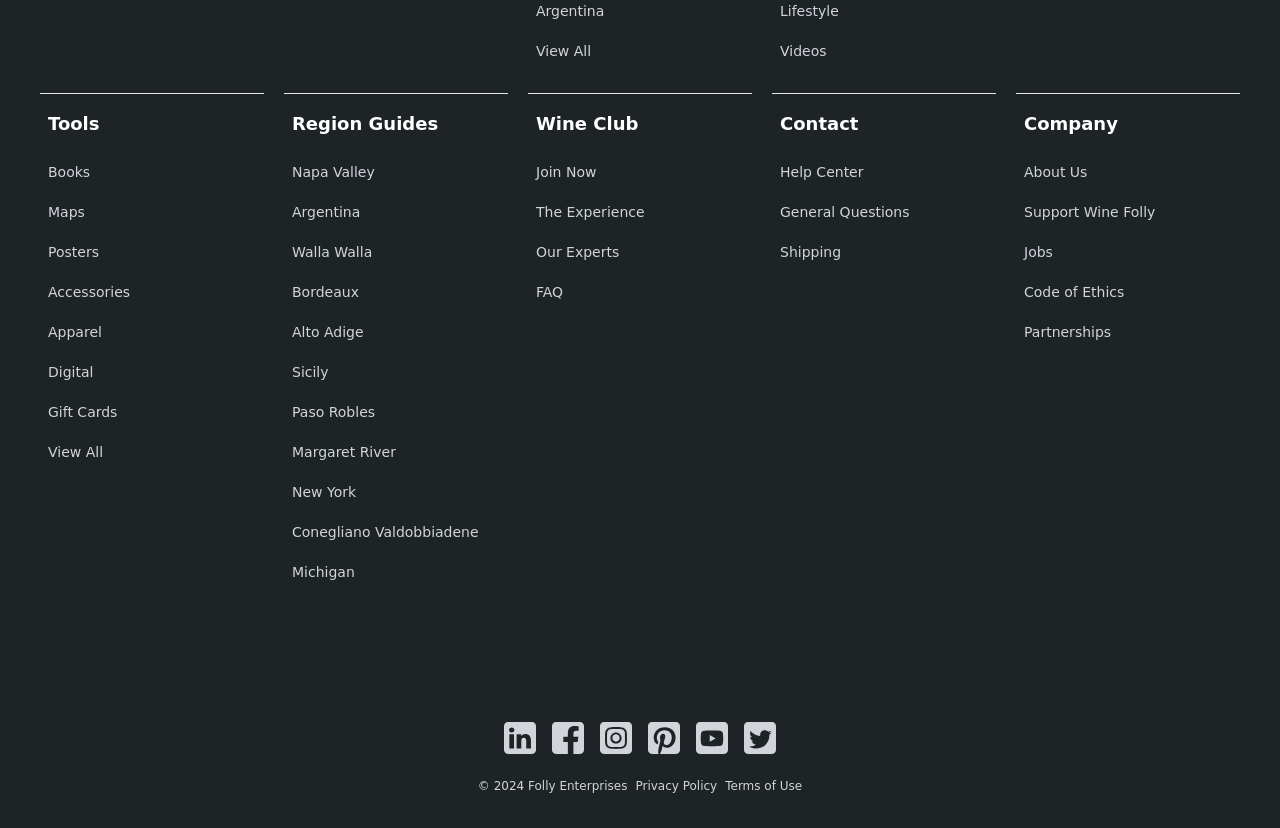Identify the bounding box coordinates for the UI element described as: "Help Center". The coordinates should be provided as four floats between 0 and 1: [left, top, right, bottom].

[0.603, 0.186, 0.778, 0.23]